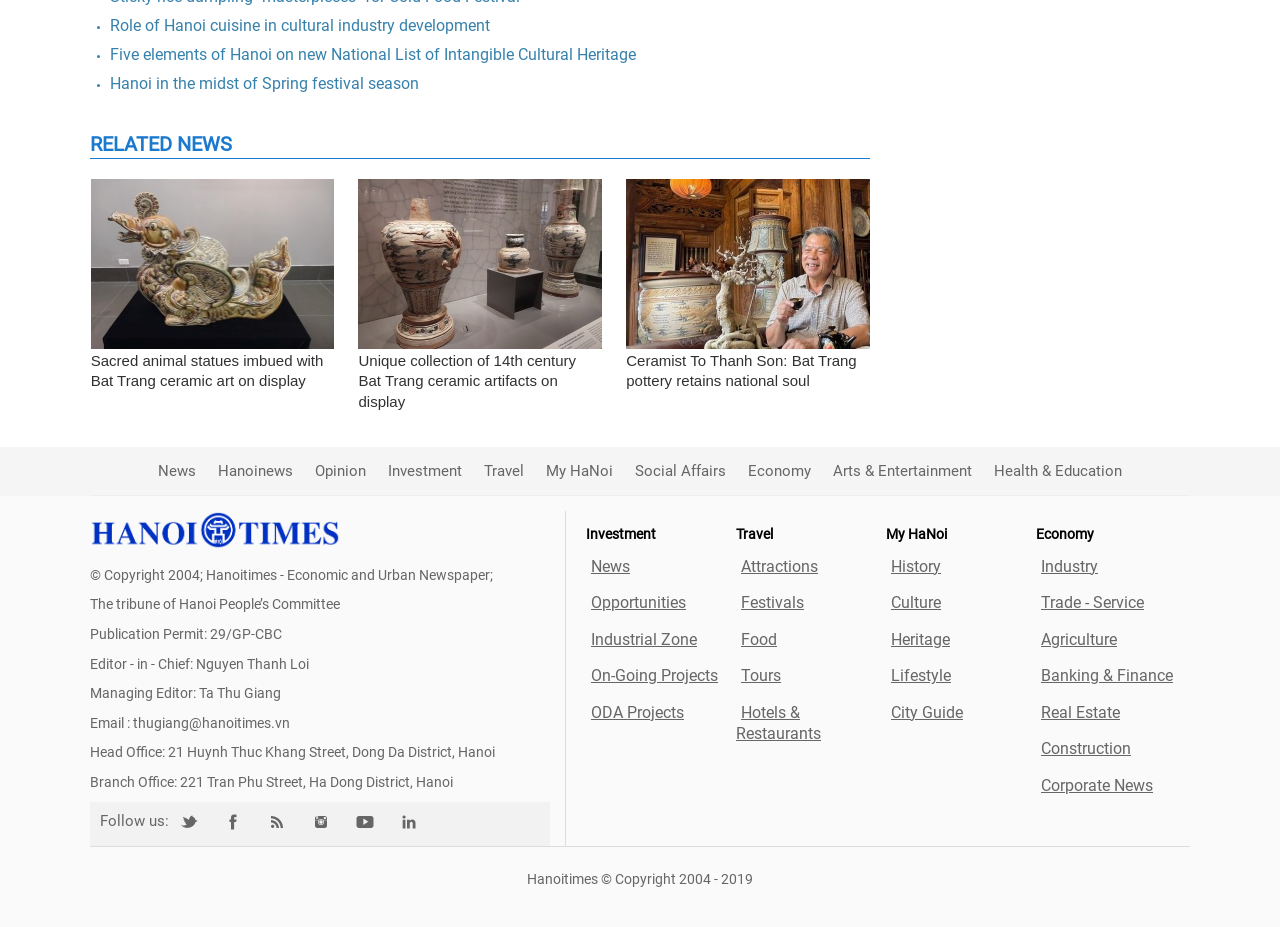What is the main topic of the webpage?
Examine the screenshot and reply with a single word or phrase.

Hanoi news